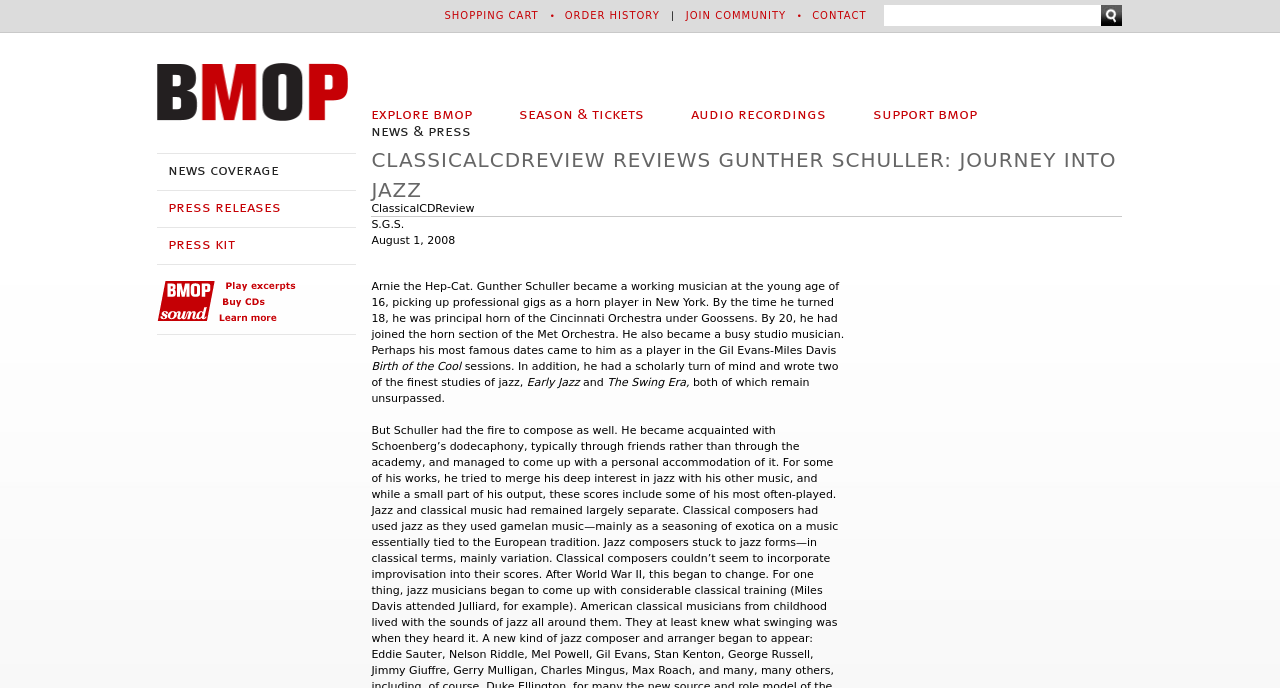Please identify the primary heading on the webpage and return its text.

CLASSICALCDREVIEW REVIEWS GUNTHER SCHULLER: JOURNEY INTO JAZZ